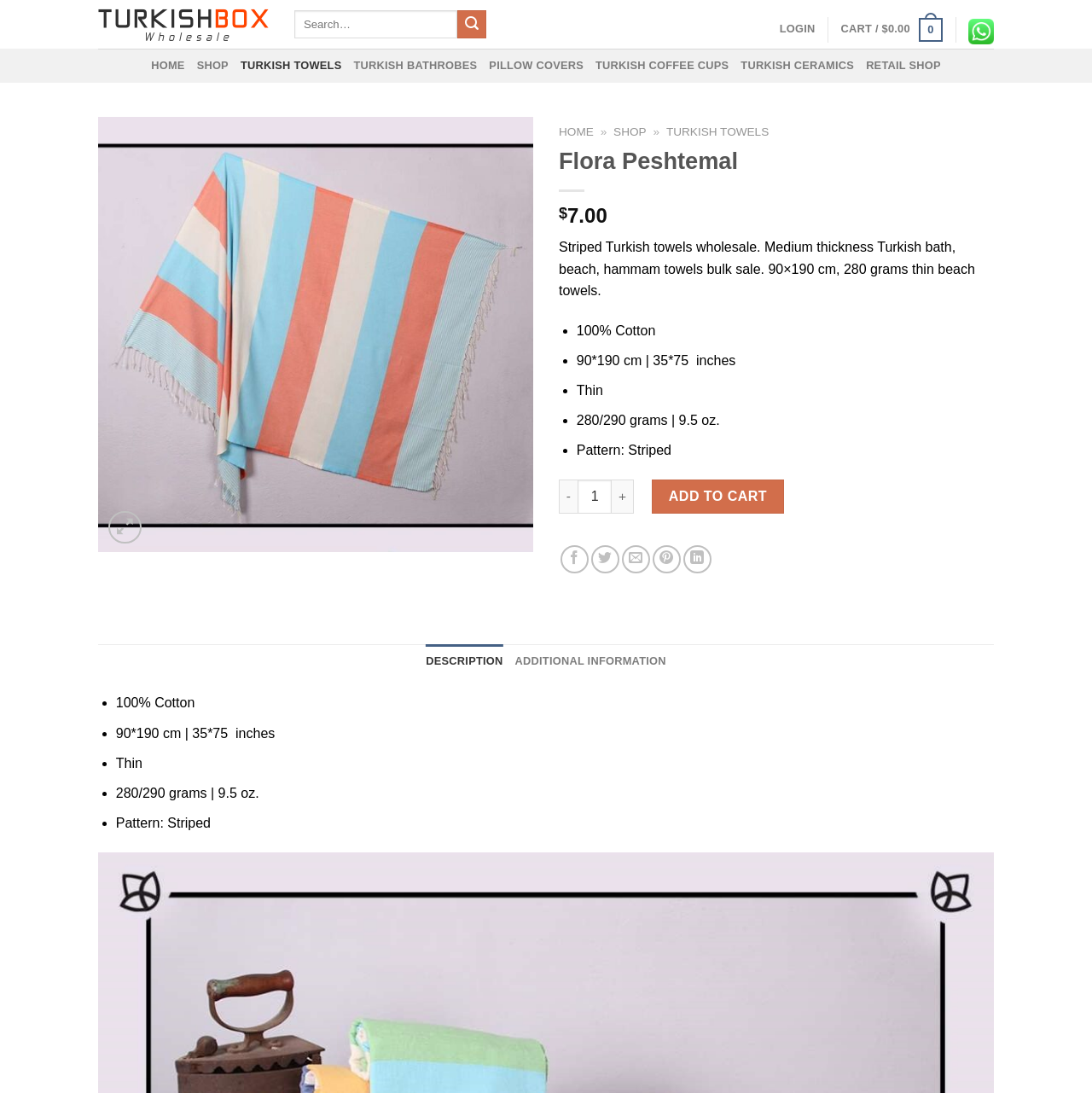What is the size of the towels?
Based on the visual, give a brief answer using one word or a short phrase.

90*190 cm